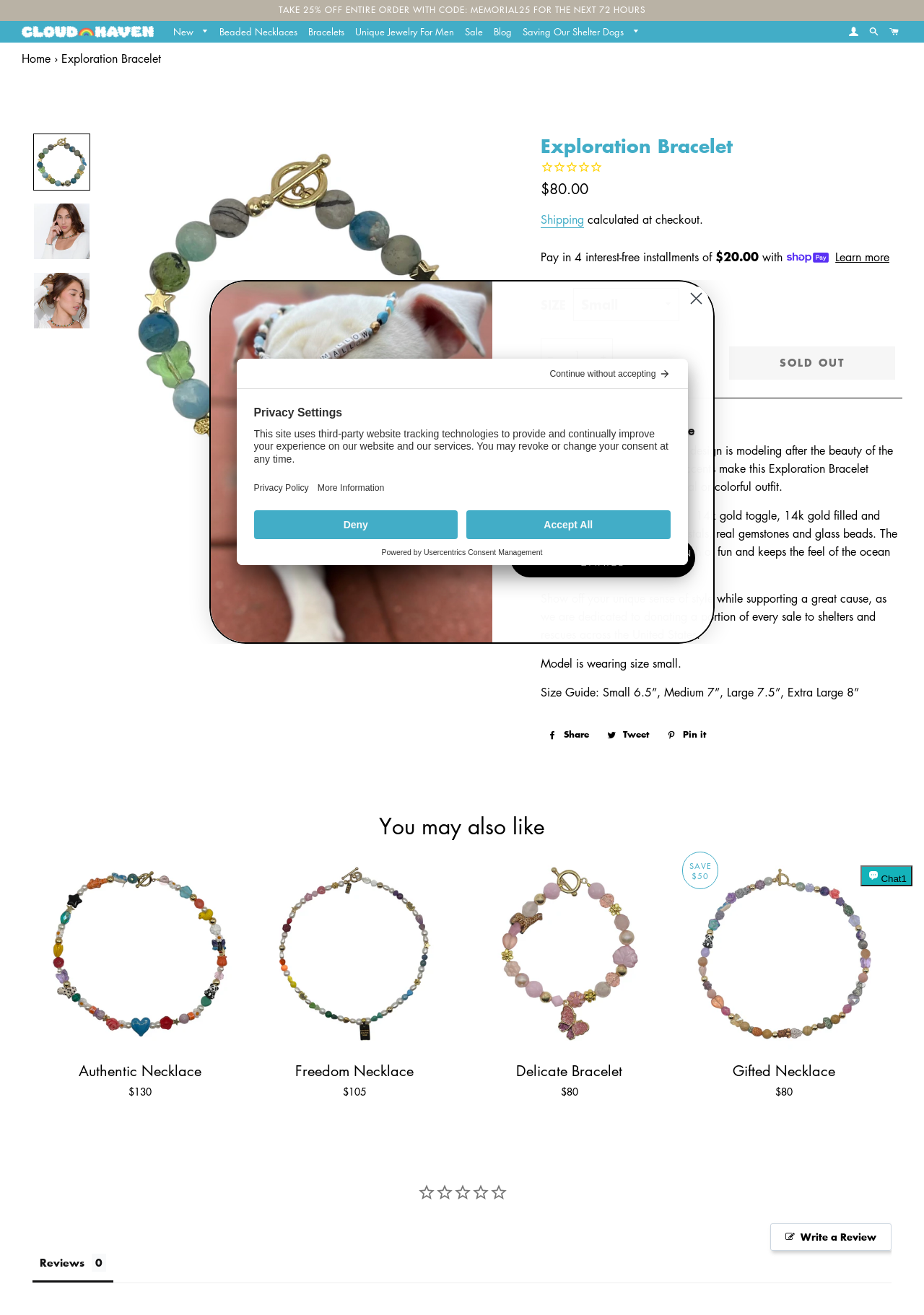Please provide the bounding box coordinates for the element that needs to be clicked to perform the instruction: "Explore The Cloud Haven". The coordinates must consist of four float numbers between 0 and 1, formatted as [left, top, right, bottom].

[0.023, 0.02, 0.166, 0.028]